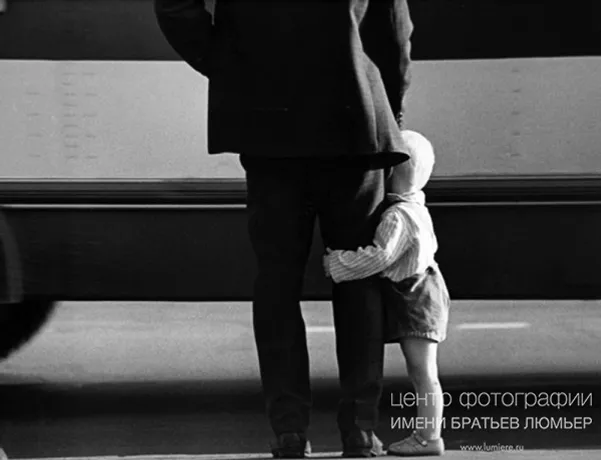What is the tone of the photograph?
Using the image provided, answer with just one word or phrase.

Poignant